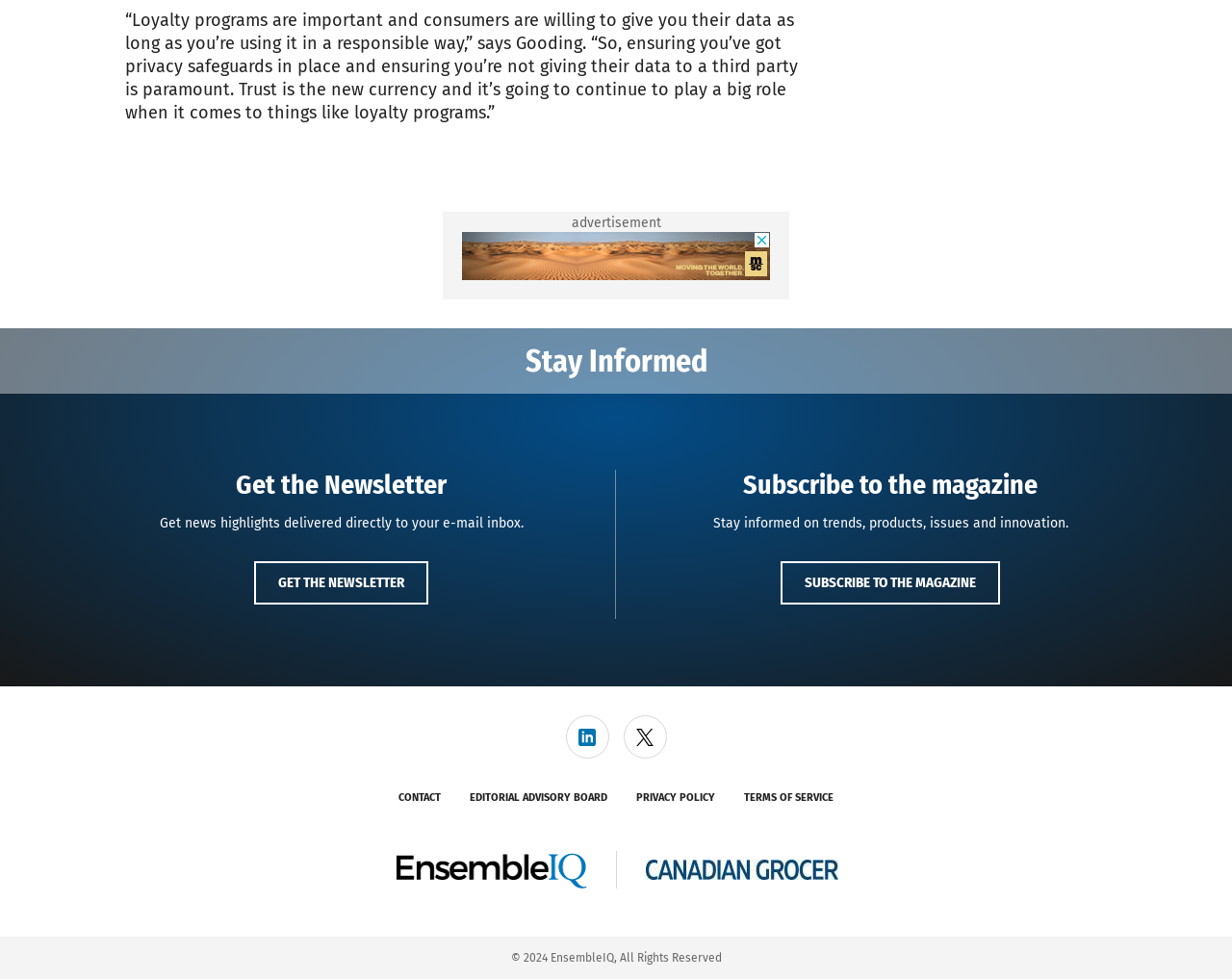What is the name of the magazine?
Refer to the image and respond with a one-word or short-phrase answer.

Not specified